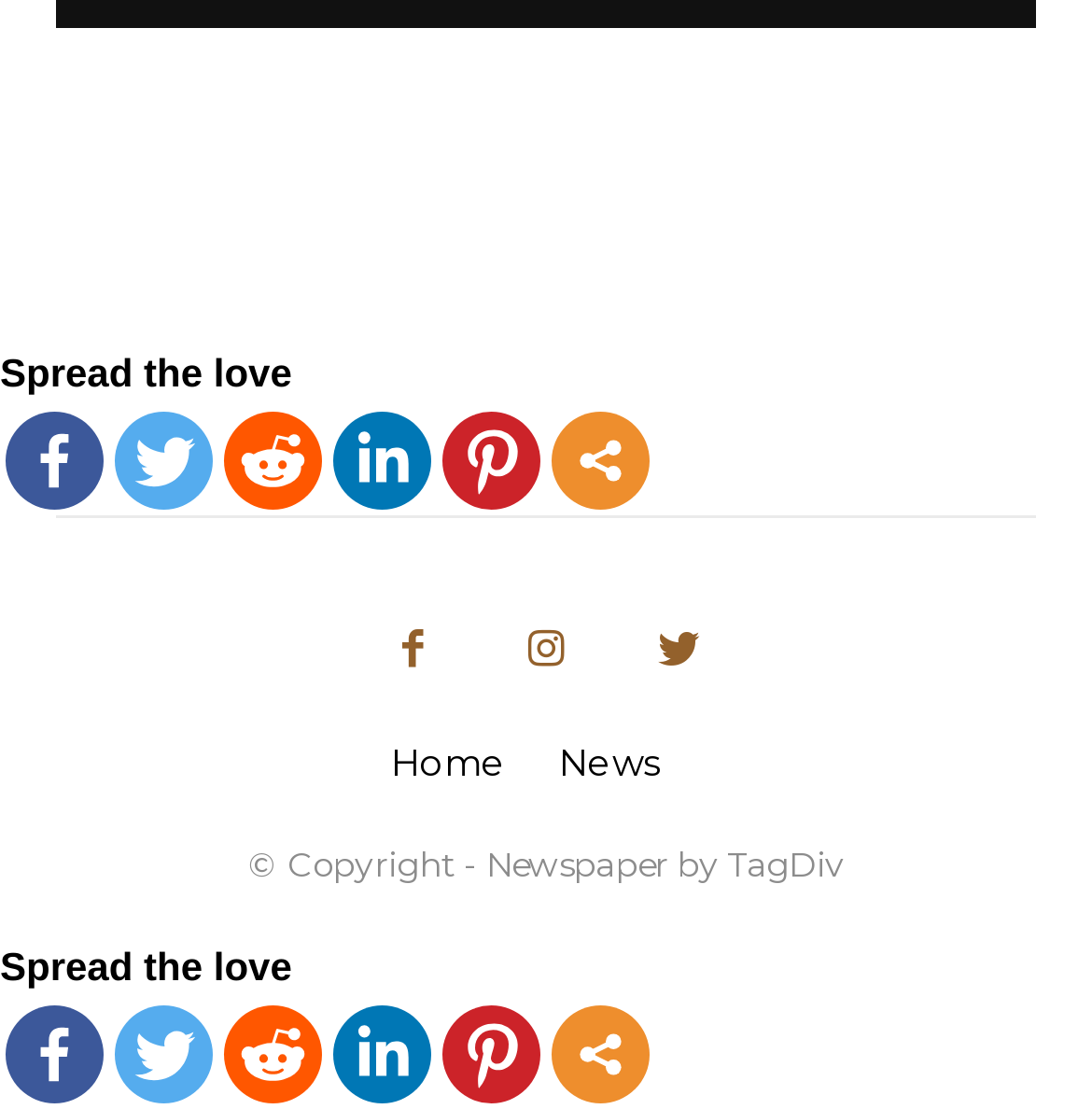Determine the bounding box coordinates of the region to click in order to accomplish the following instruction: "Share on Twitter". Provide the coordinates as four float numbers between 0 and 1, specifically [left, top, right, bottom].

[0.105, 0.37, 0.195, 0.459]